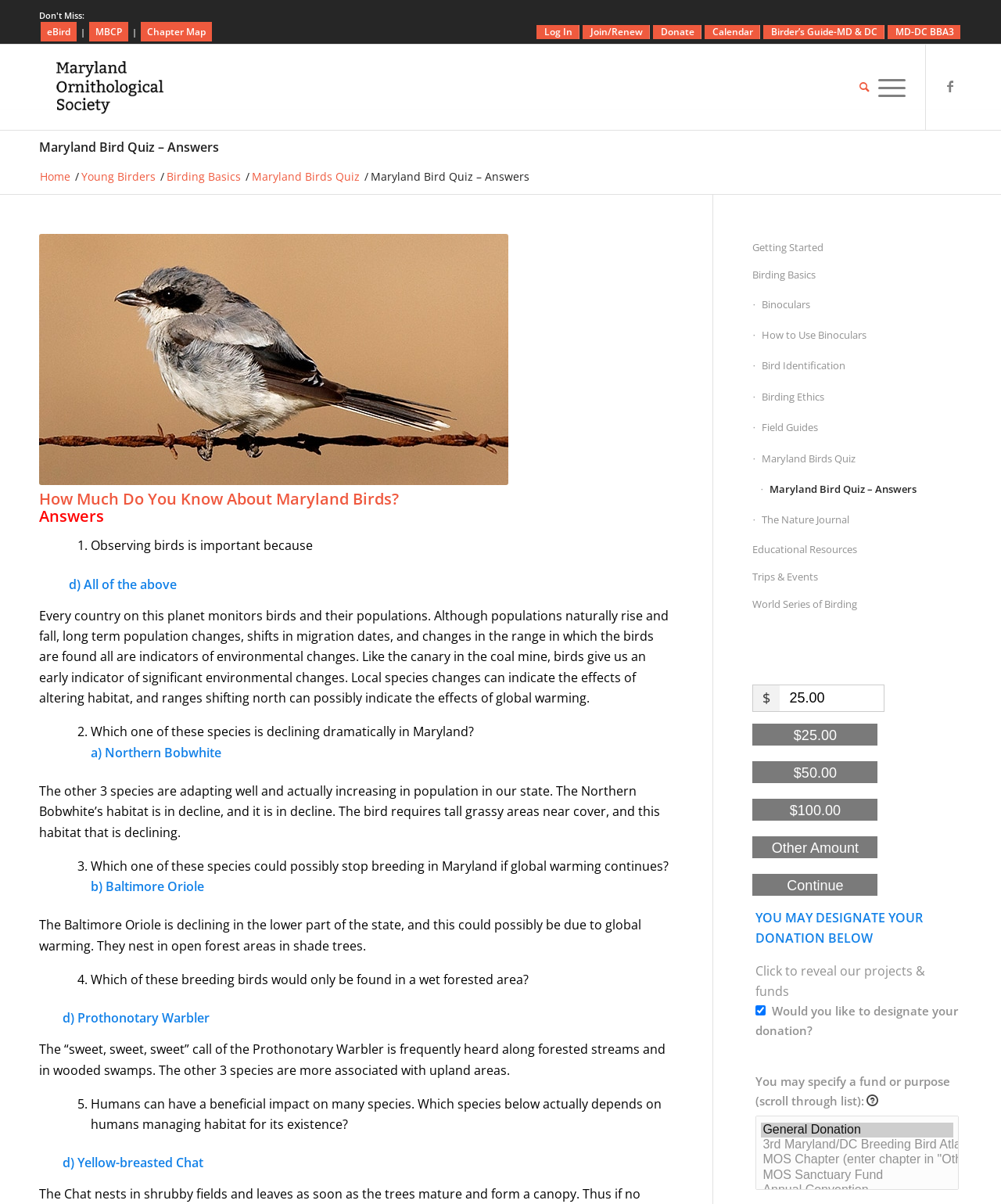Pinpoint the bounding box coordinates of the clickable area needed to execute the instruction: "Click on Maryland Birds Quiz". The coordinates should be specified as four float numbers between 0 and 1, i.e., [left, top, right, bottom].

[0.249, 0.142, 0.362, 0.151]